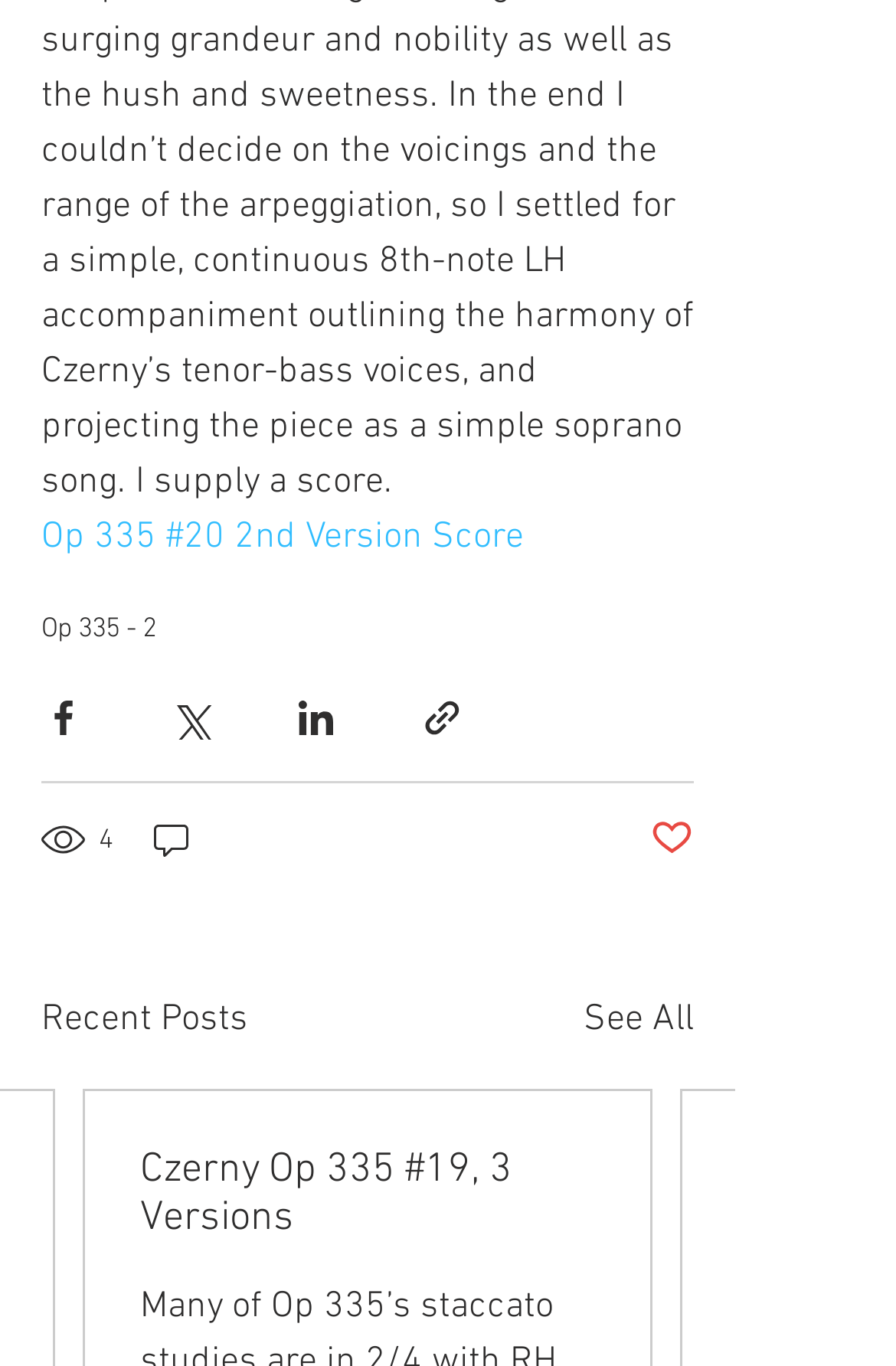Please locate the UI element described by "Op 335 - 2" and provide its bounding box coordinates.

[0.046, 0.448, 0.174, 0.472]